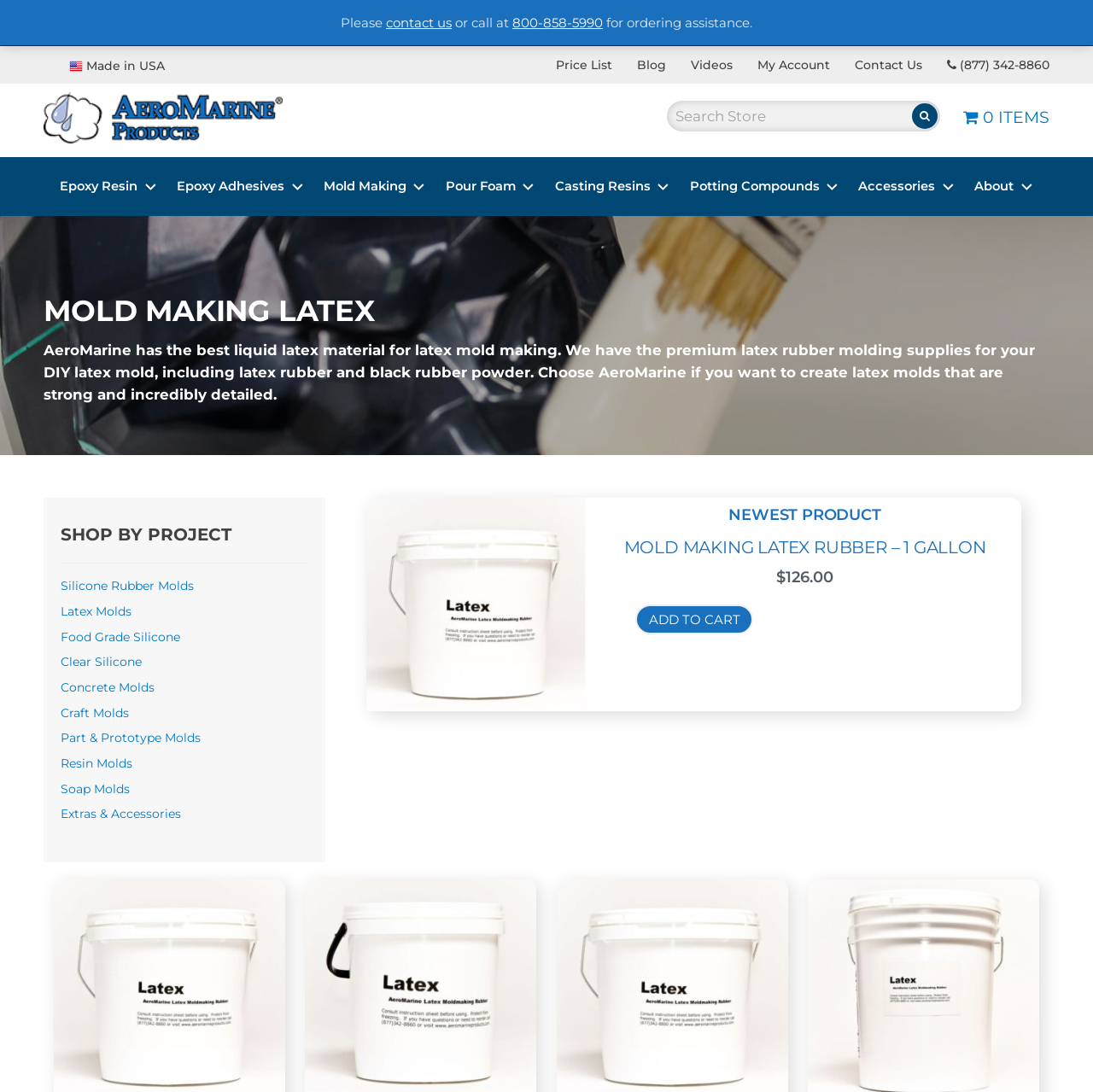Please respond to the question with a concise word or phrase:
What is the price of the 300/21 Laminating Epoxy Resin - 6 Gallon Kit?

$642.00